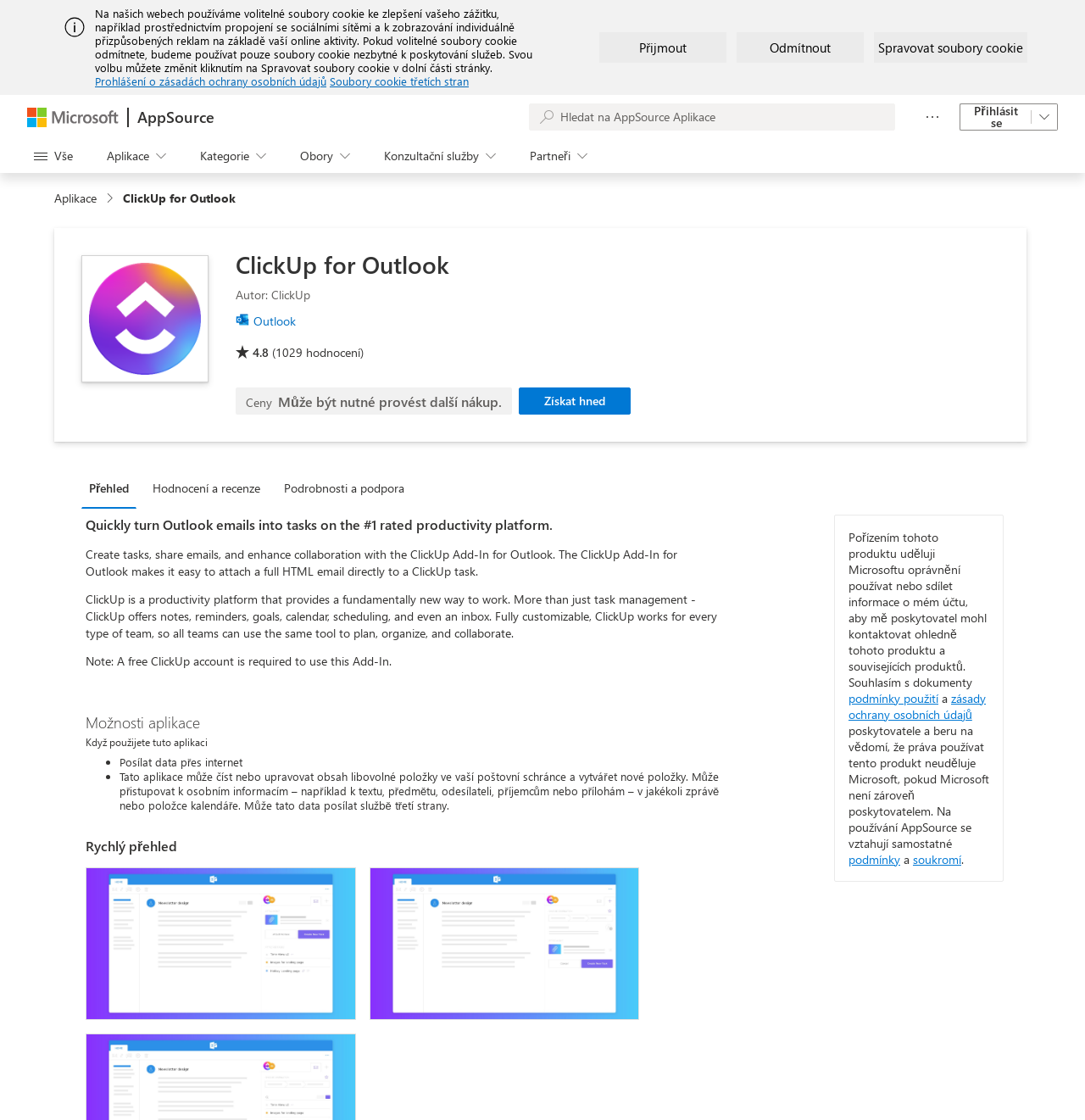Locate the bounding box coordinates of the segment that needs to be clicked to meet this instruction: "Visit the home page".

None